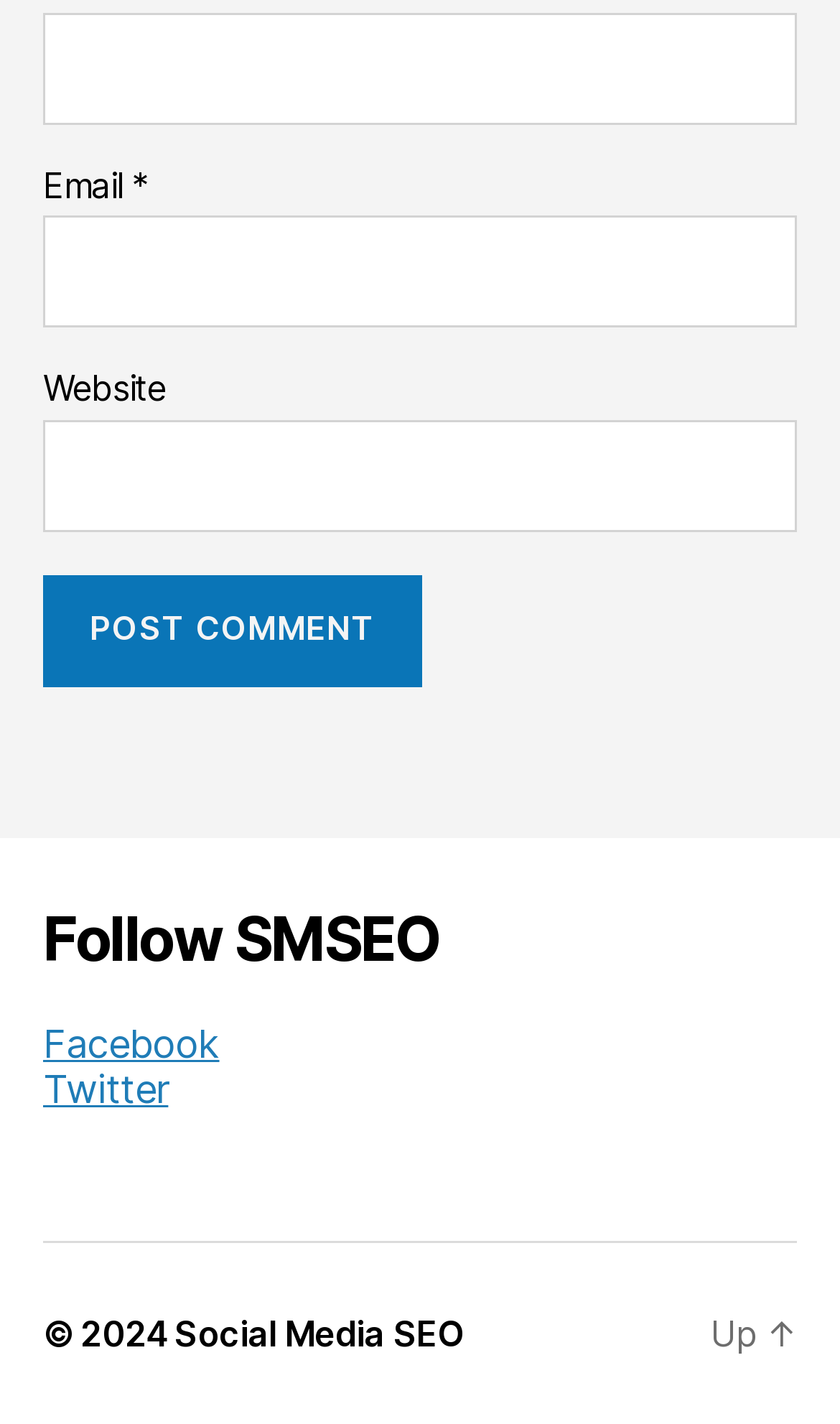Can you specify the bounding box coordinates for the region that should be clicked to fulfill this instruction: "Input your email".

[0.051, 0.152, 0.949, 0.23]